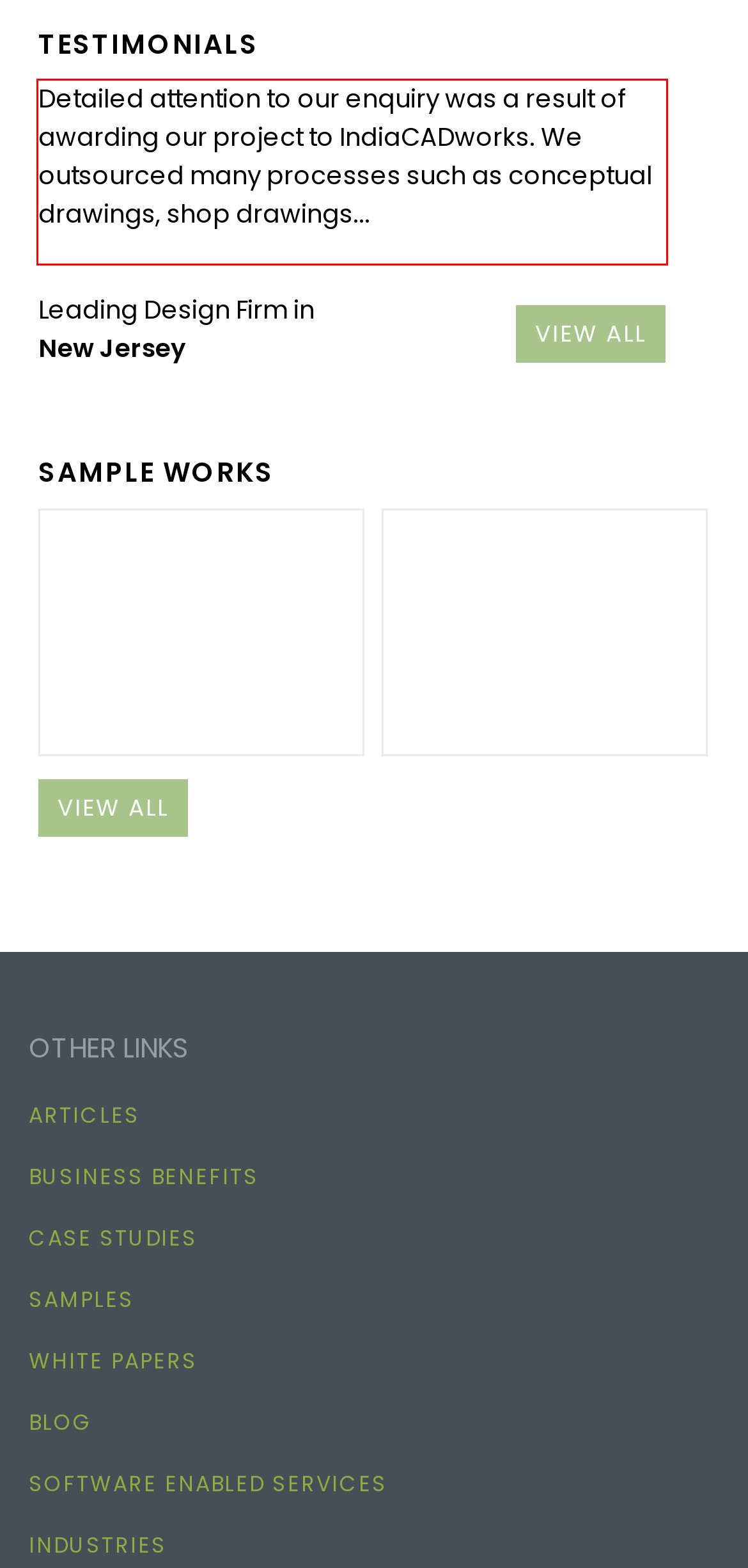You have a screenshot of a webpage, and there is a red bounding box around a UI element. Utilize OCR to extract the text within this red bounding box.

Detailed attention to our enquiry was a result of awarding our project to IndiaCADworks. We outsourced many processes such as conceptual drawings, shop drawings...